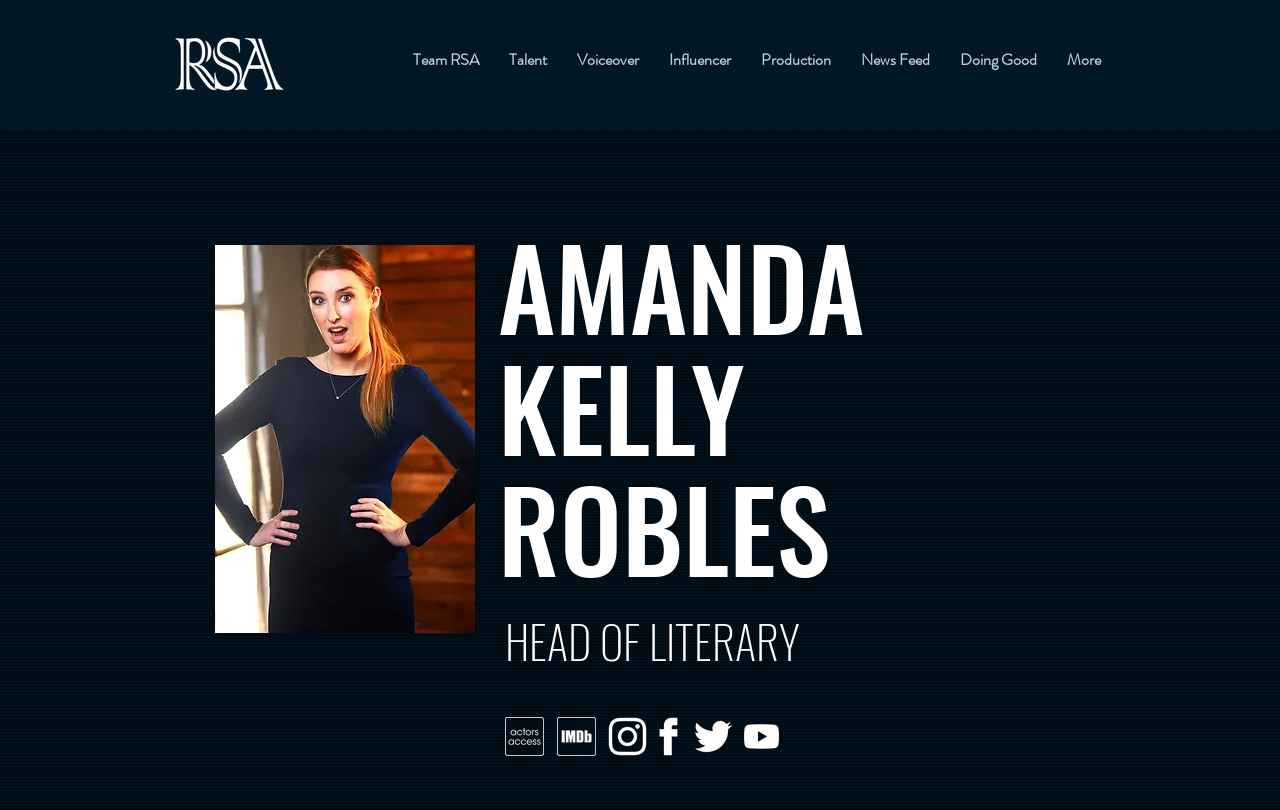Please indicate the bounding box coordinates for the clickable area to complete the following task: "View Amanda Kelly Robles' profile". The coordinates should be specified as four float numbers between 0 and 1, i.e., [left, top, right, bottom].

[0.389, 0.278, 0.881, 0.726]